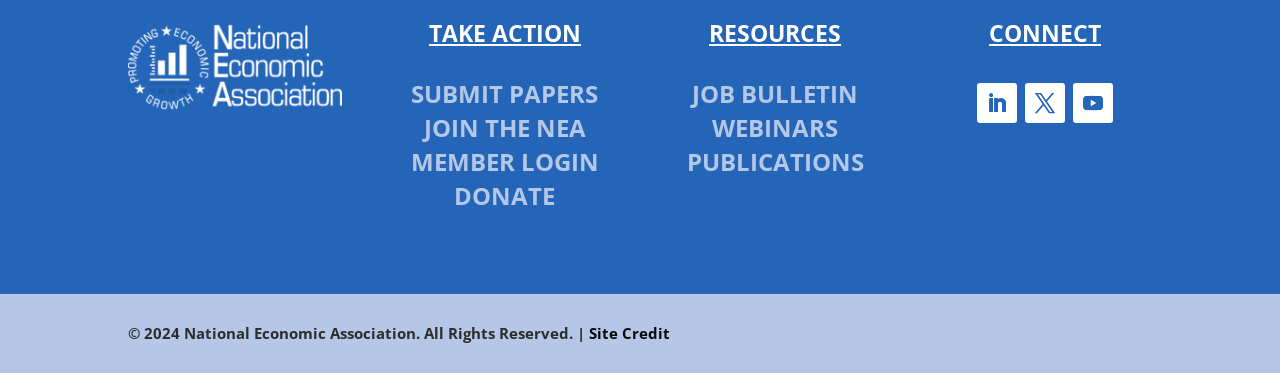Determine the bounding box coordinates of the region that needs to be clicked to achieve the task: "submit papers".

[0.321, 0.206, 0.468, 0.294]